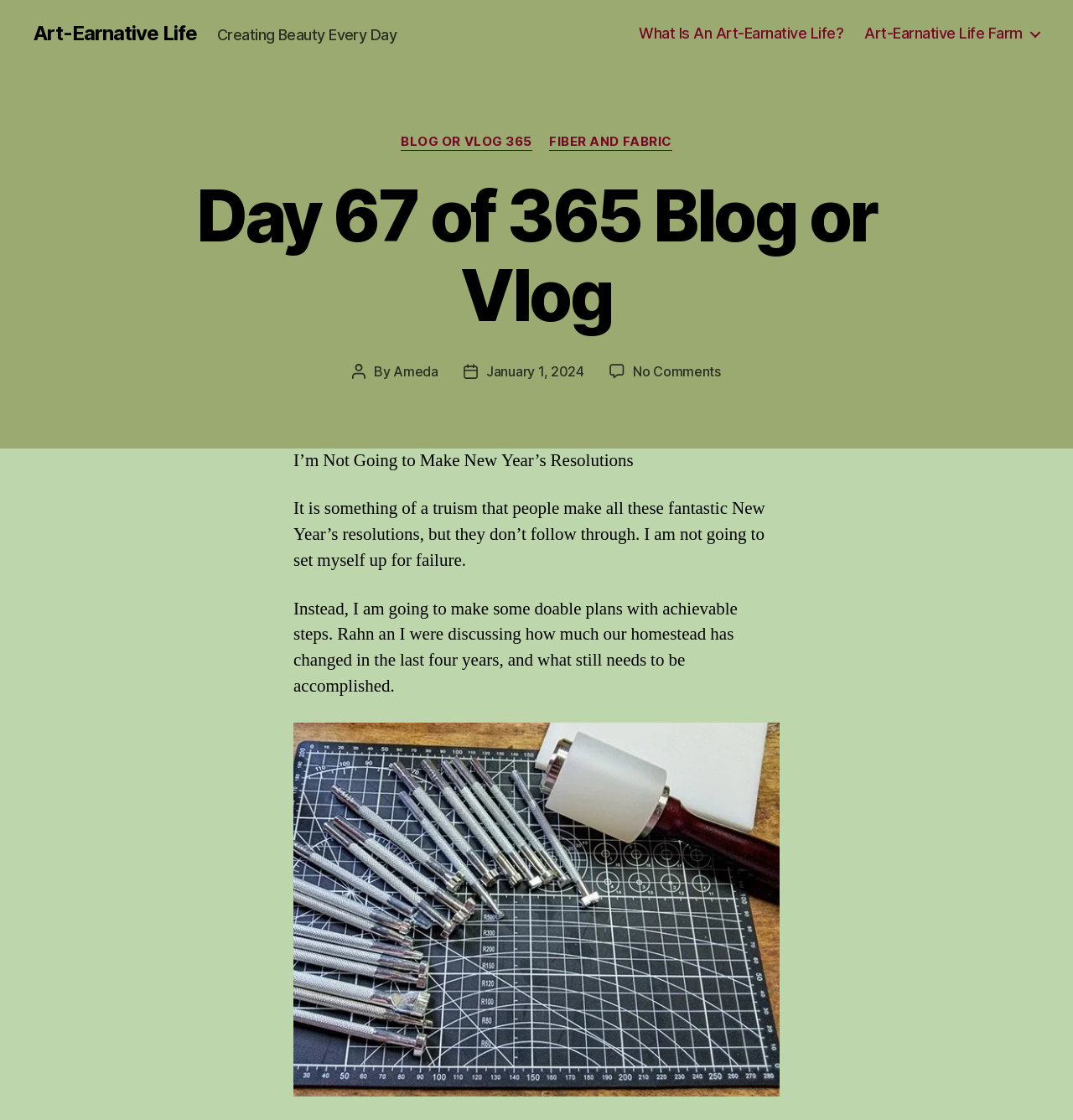Please locate the bounding box coordinates of the element that should be clicked to achieve the given instruction: "Check the author of the post".

[0.367, 0.324, 0.409, 0.339]